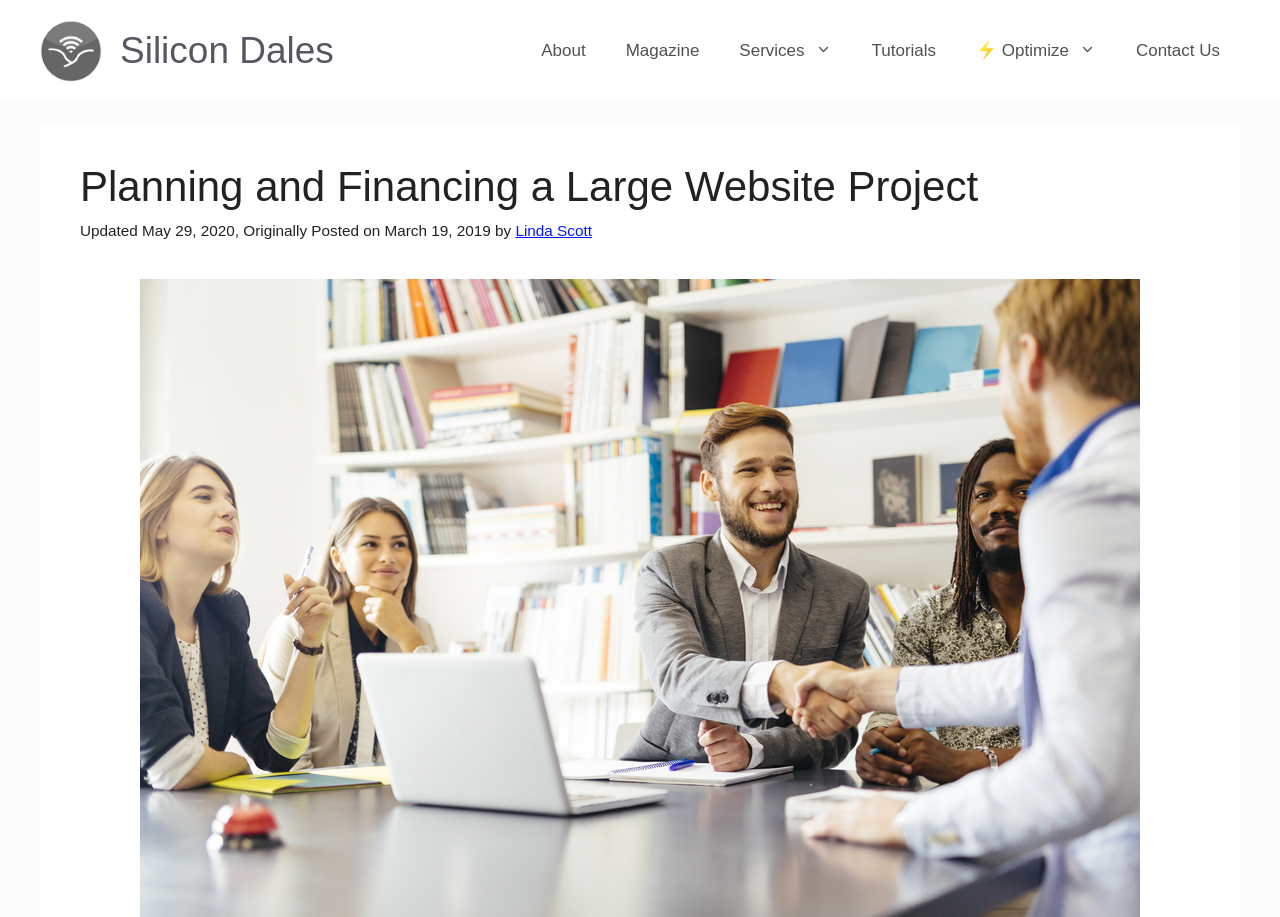Can you find the bounding box coordinates of the area I should click to execute the following instruction: "contact us"?

[0.872, 0.023, 0.969, 0.088]